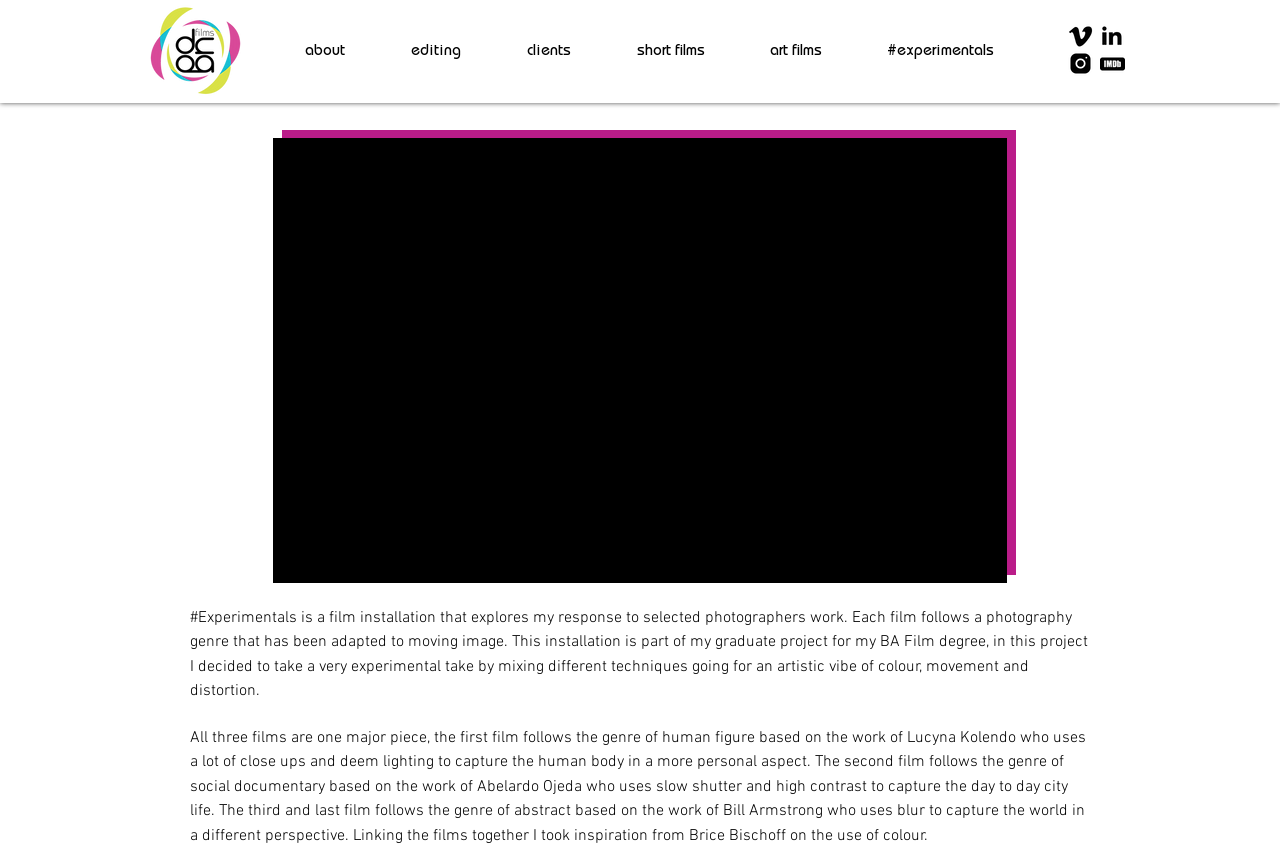Provide the bounding box coordinates of the HTML element this sentence describes: "short films". The bounding box coordinates consist of four float numbers between 0 and 1, i.e., [left, top, right, bottom].

[0.472, 0.048, 0.576, 0.072]